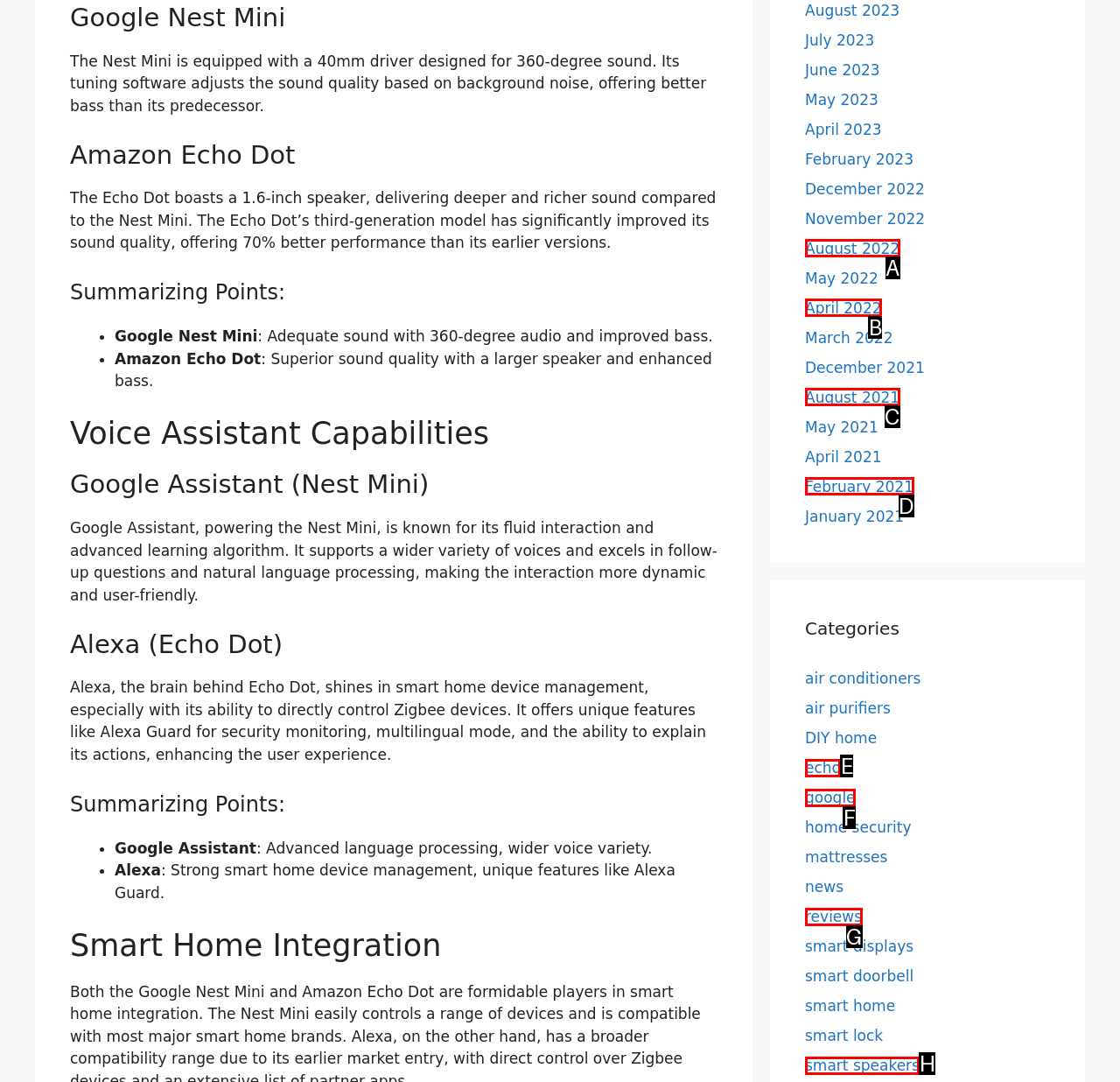Determine which HTML element best suits the description: February 2021. Reply with the letter of the matching option.

D